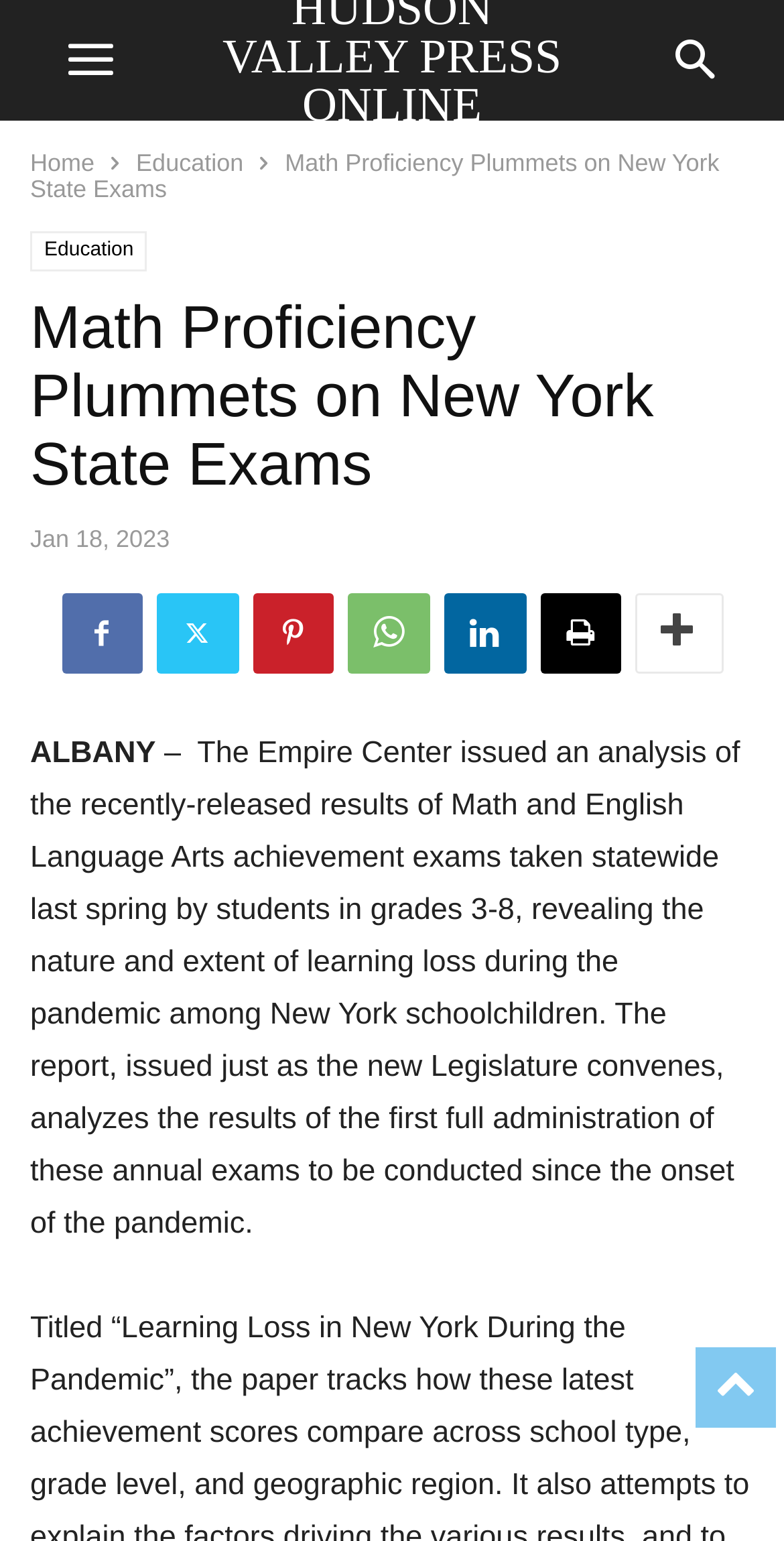How many social media links are available?
Offer a detailed and exhaustive answer to the question.

There are 7 social media links available, which are represented by the link elements with icons '', '', '', '', '', '', and '' at coordinates [0.078, 0.385, 0.181, 0.437], [0.199, 0.385, 0.304, 0.437], [0.322, 0.385, 0.424, 0.437], [0.442, 0.385, 0.547, 0.437], [0.565, 0.385, 0.671, 0.437], [0.688, 0.385, 0.791, 0.437], and [0.809, 0.385, 0.922, 0.437] respectively.